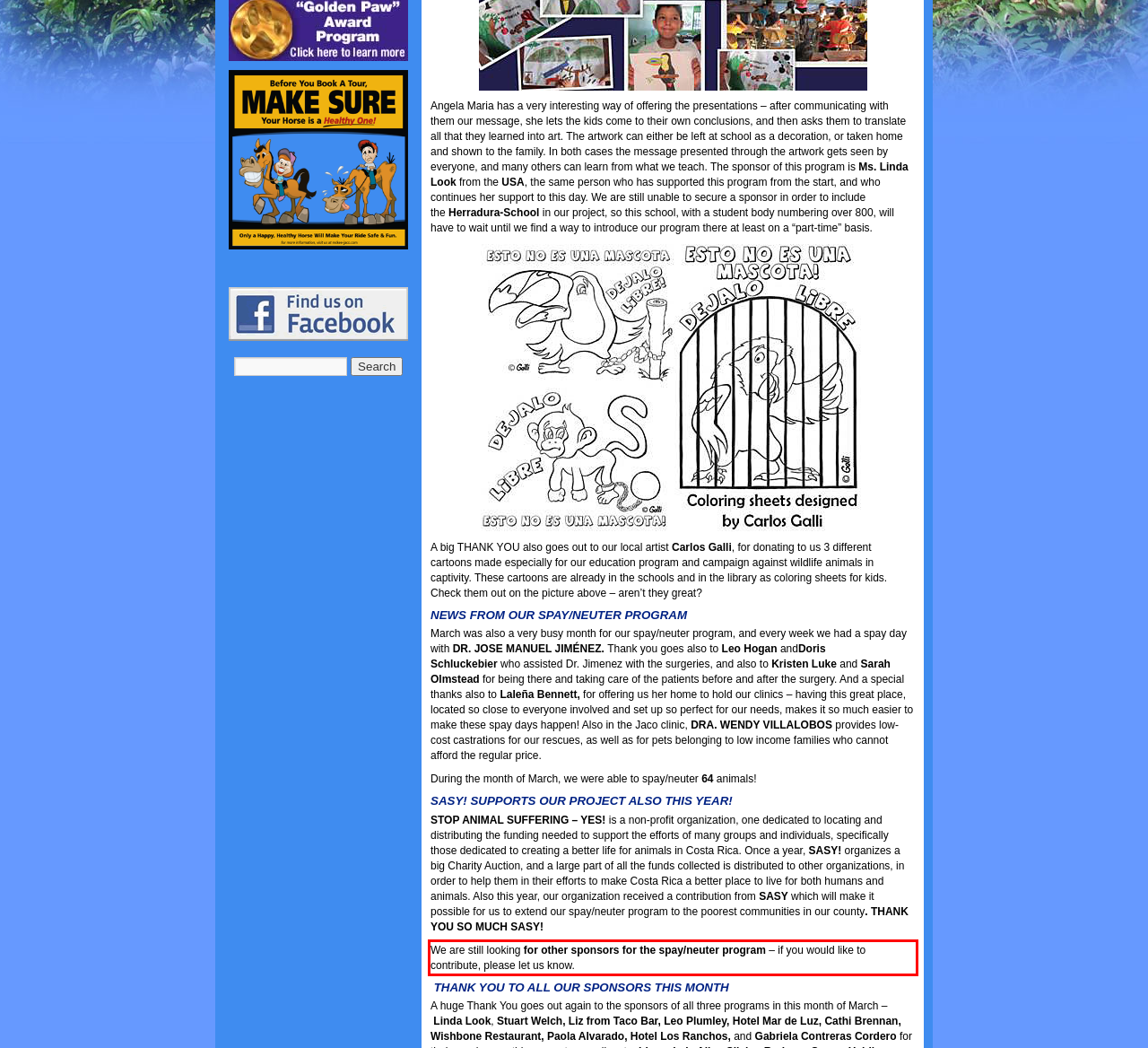Examine the screenshot of the webpage, locate the red bounding box, and perform OCR to extract the text contained within it.

We are still looking for other sponsors for the spay/neuter program – if you would like to contribute, please let us know.